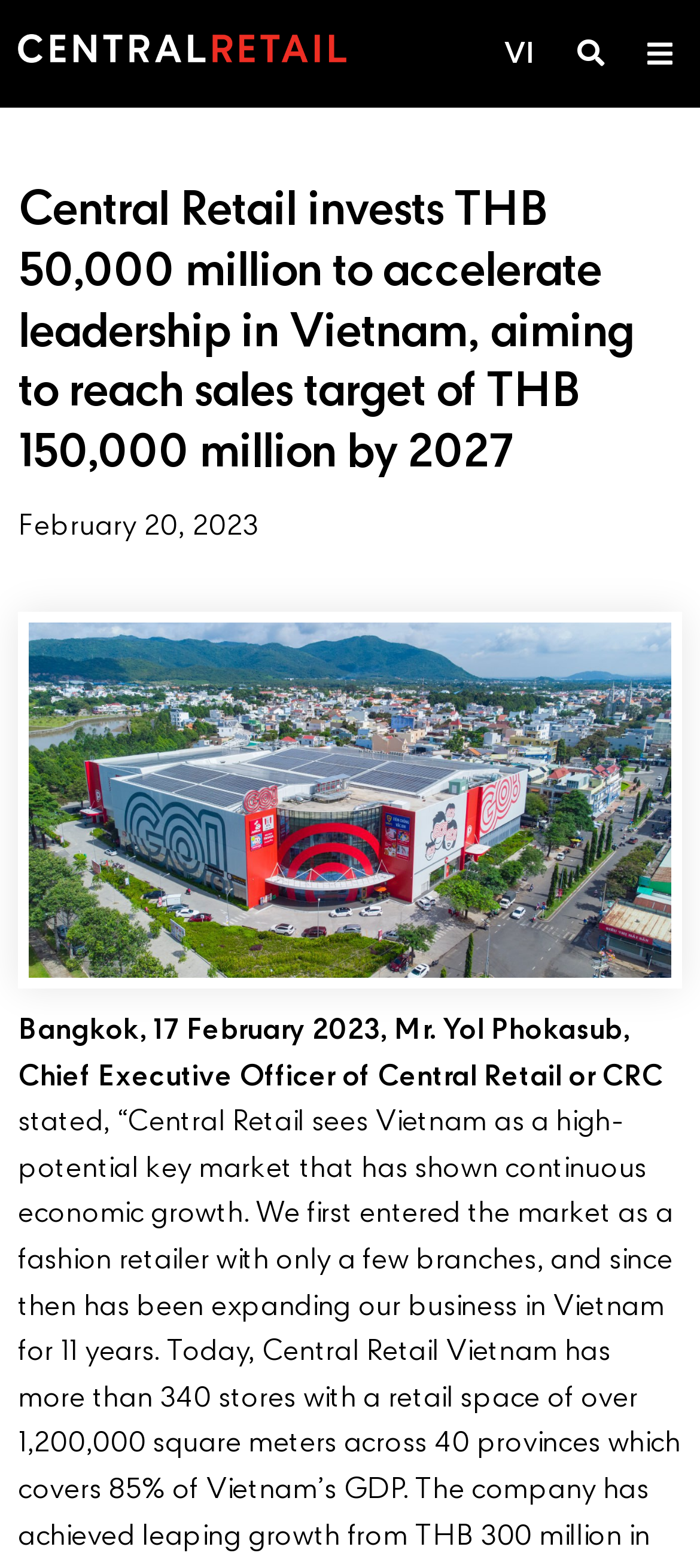Provide the bounding box coordinates for the UI element that is described as: "VI".

[0.694, 0.004, 0.791, 0.065]